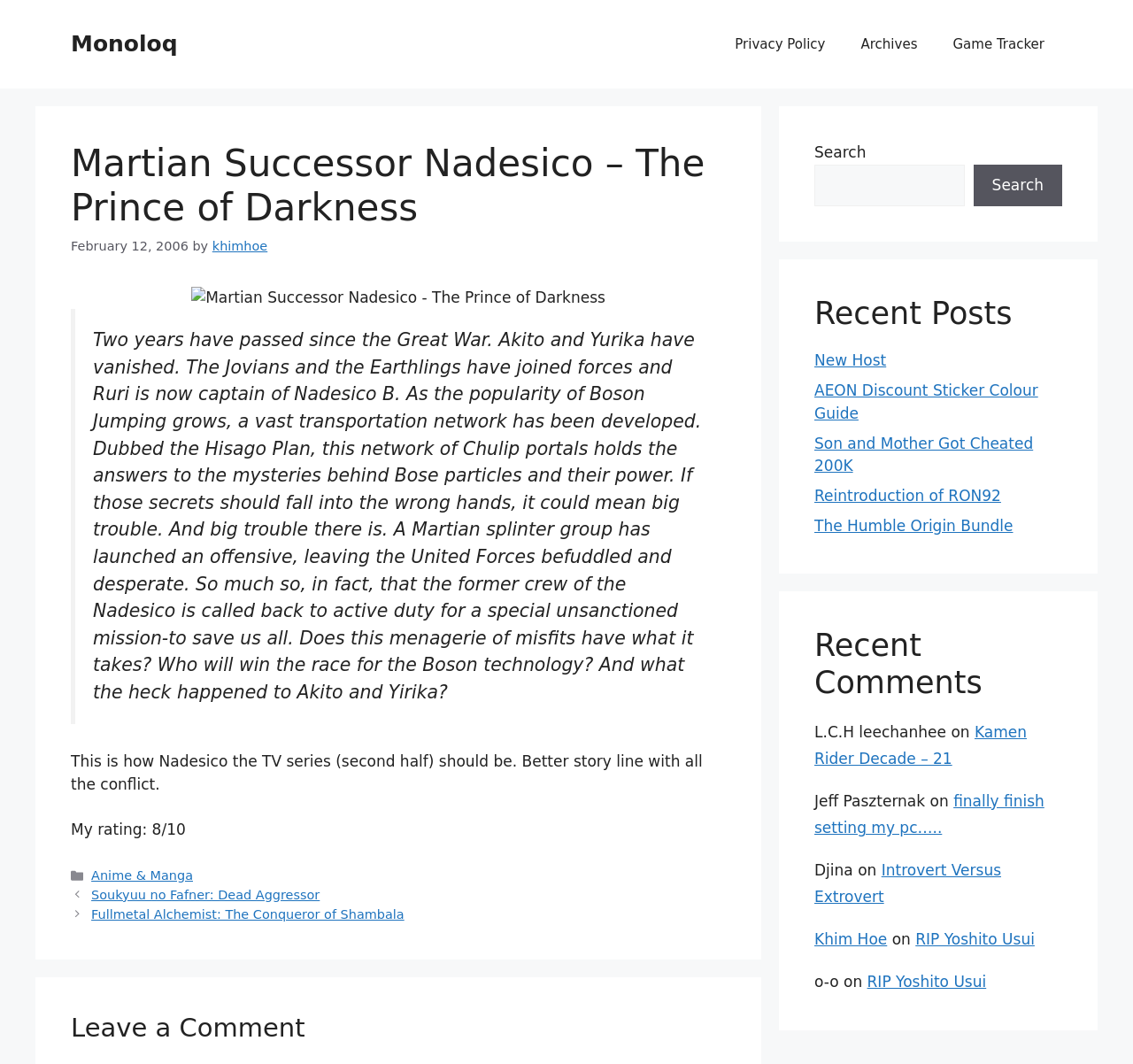What is the rating given by the author?
Refer to the image and give a detailed answer to the question.

I found this answer by looking at the article section of the webpage, which contains a static text 'My rating: 8/10'. This suggests that the author of the webpage has given a rating of 8 out of 10 to the anime series.